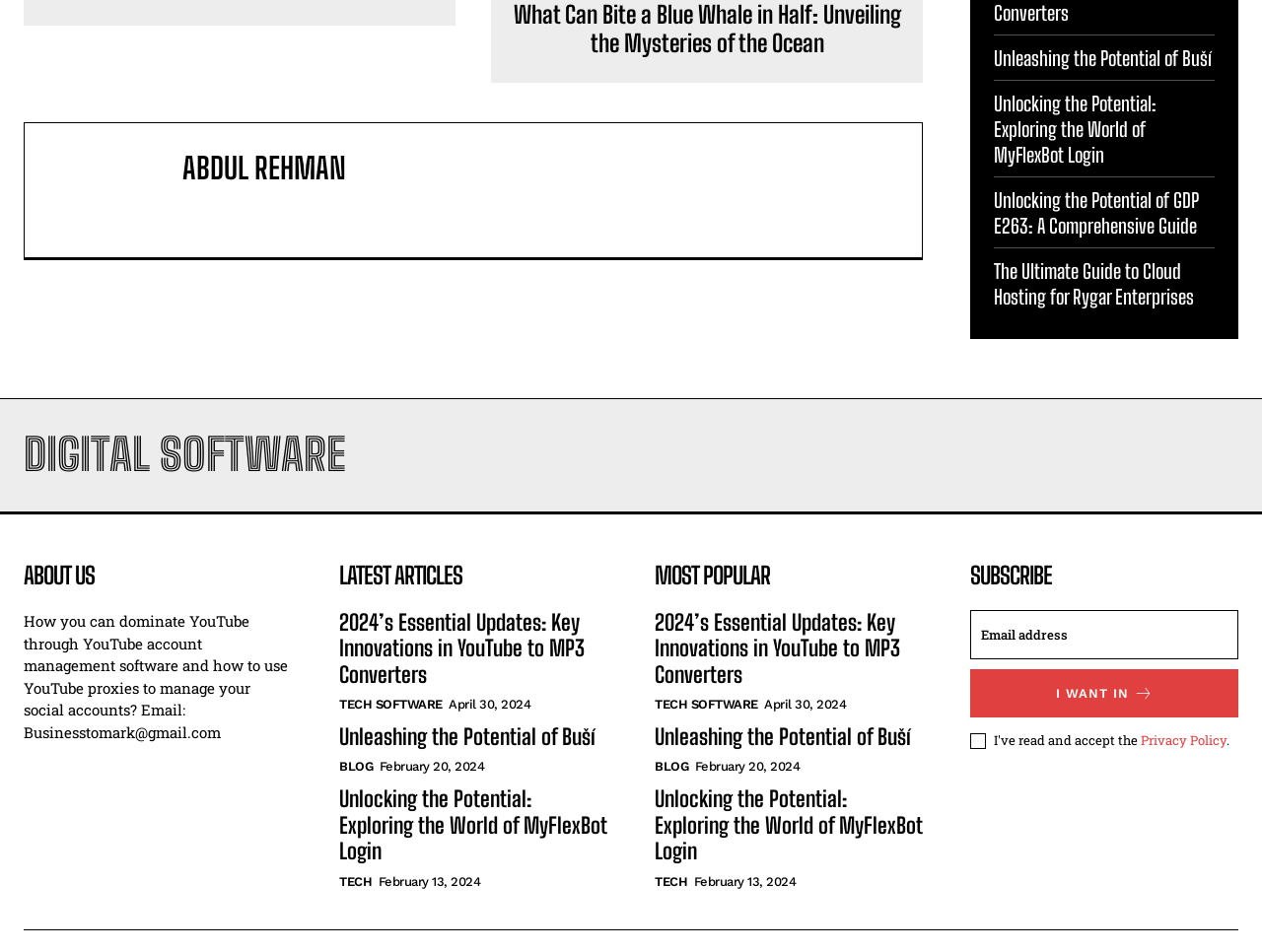From the given element description: "Blog", find the bounding box for the UI element. Provide the coordinates as four float numbers between 0 and 1, in the order [left, top, right, bottom].

[0.519, 0.862, 0.545, 0.88]